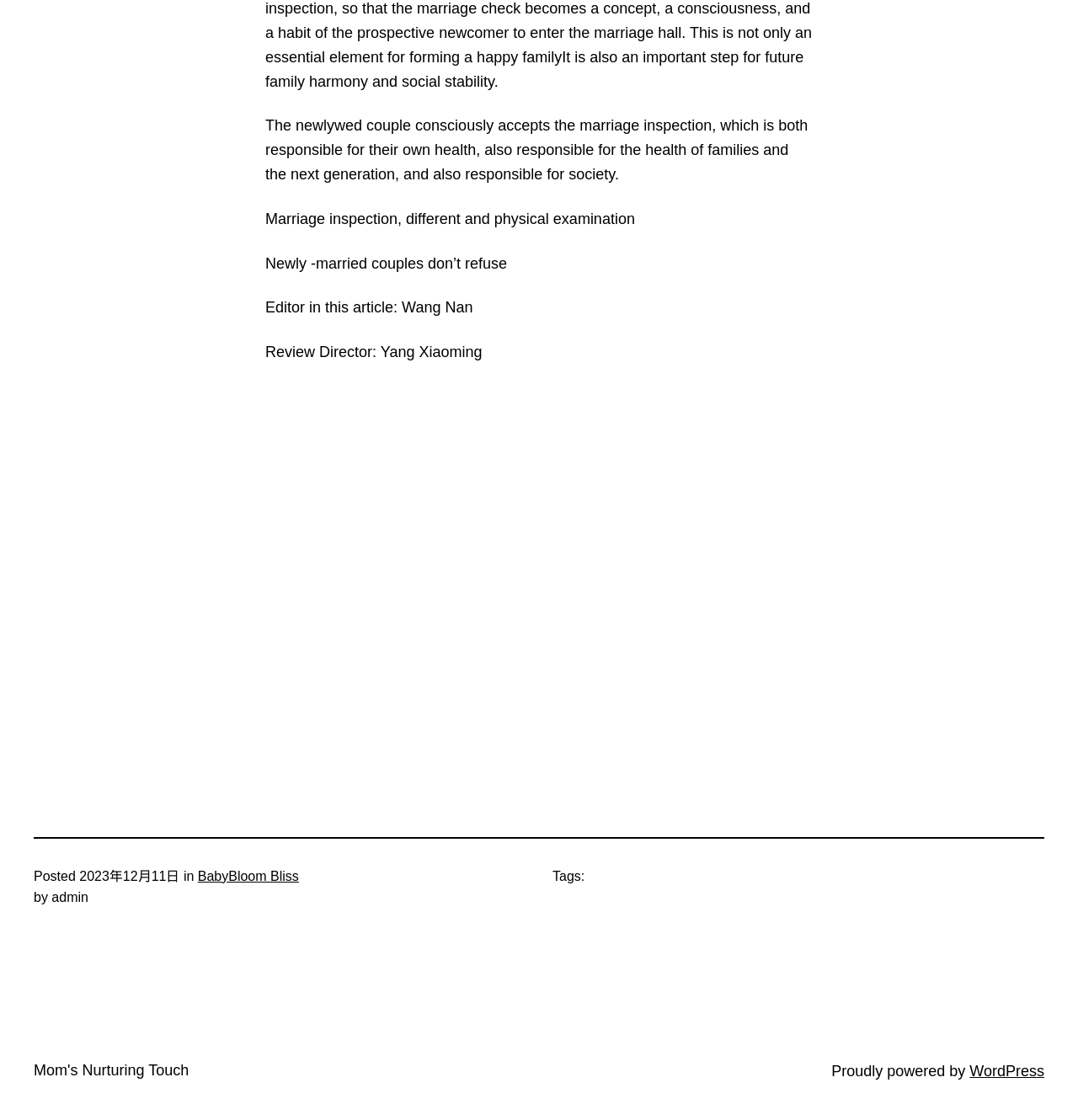Who is the editor of this article?
Use the information from the image to give a detailed answer to the question.

The editor of the article can be found by reading the static text element that says 'Editor in this article: Wang Nan'. This element is located below the main text of the article.